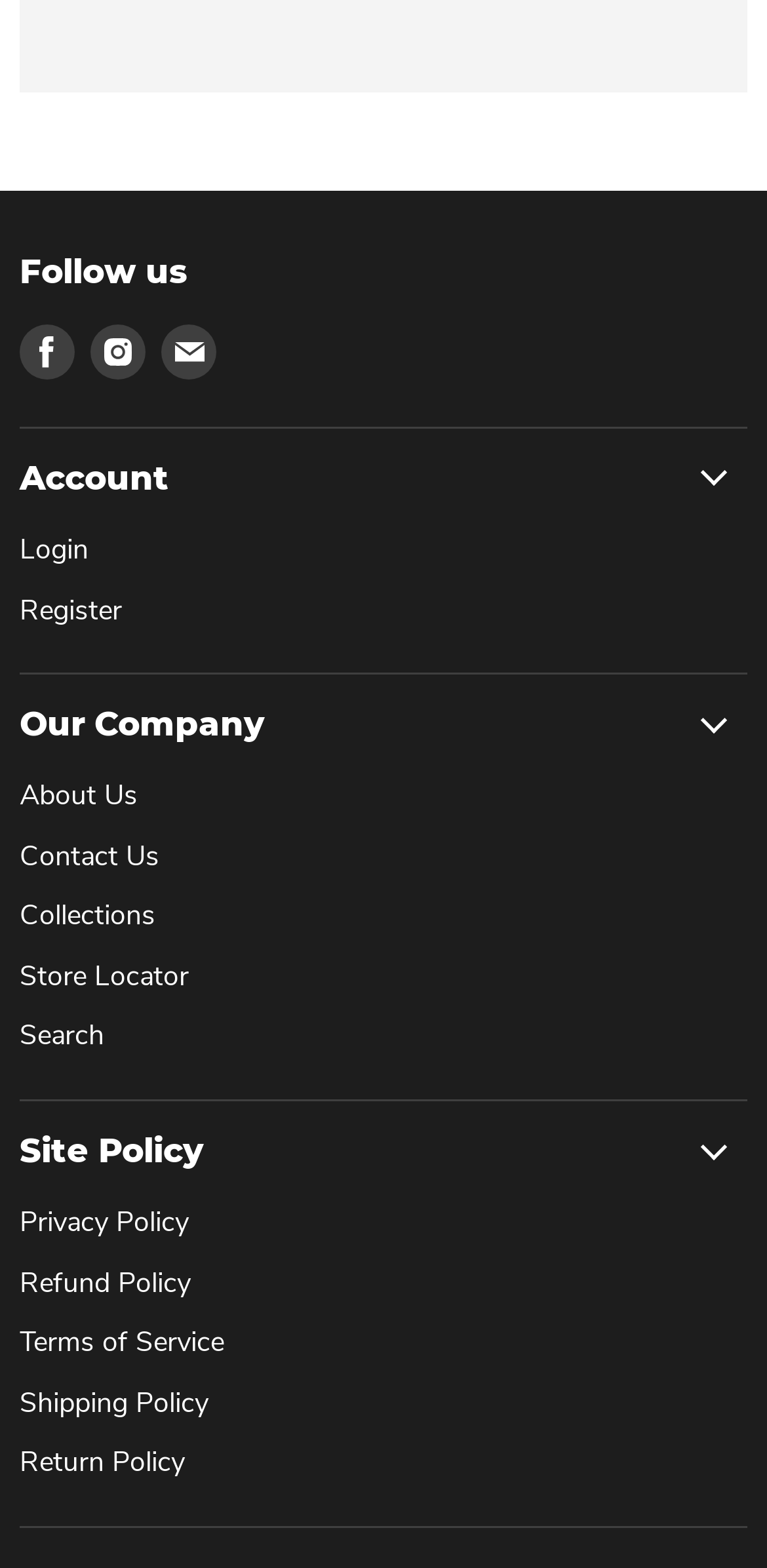Give a one-word or short phrase answer to the question: 
What is the last link under the 'Our Company' heading?

Store Locator